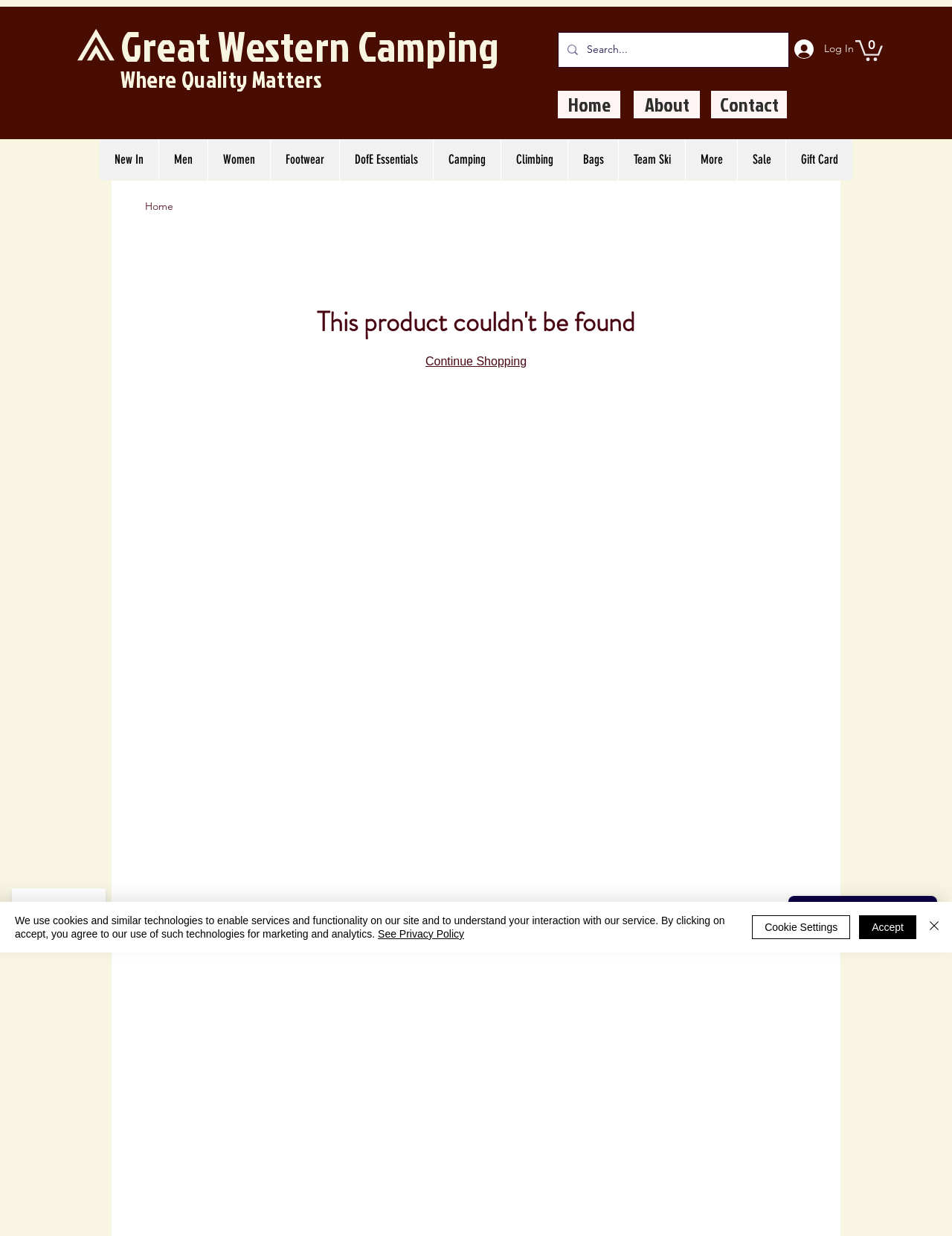Locate the bounding box coordinates of the element that should be clicked to execute the following instruction: "View your cart".

[0.898, 0.031, 0.927, 0.049]